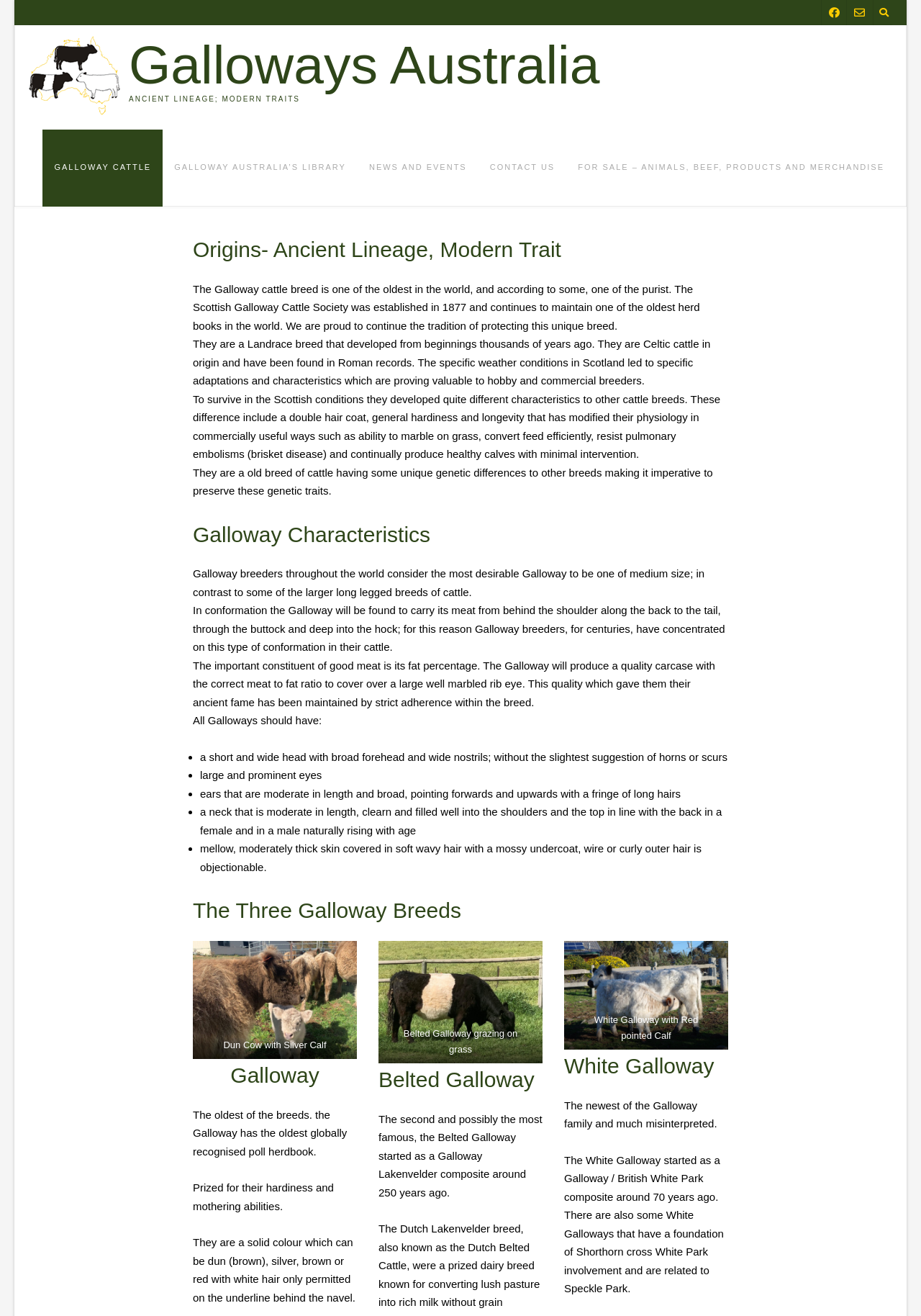Given the webpage screenshot and the description, determine the bounding box coordinates (top-left x, top-left y, bottom-right x, bottom-right y) that define the location of the UI element matching this description: title="Send Us an Email"

[0.92, 0.0, 0.947, 0.019]